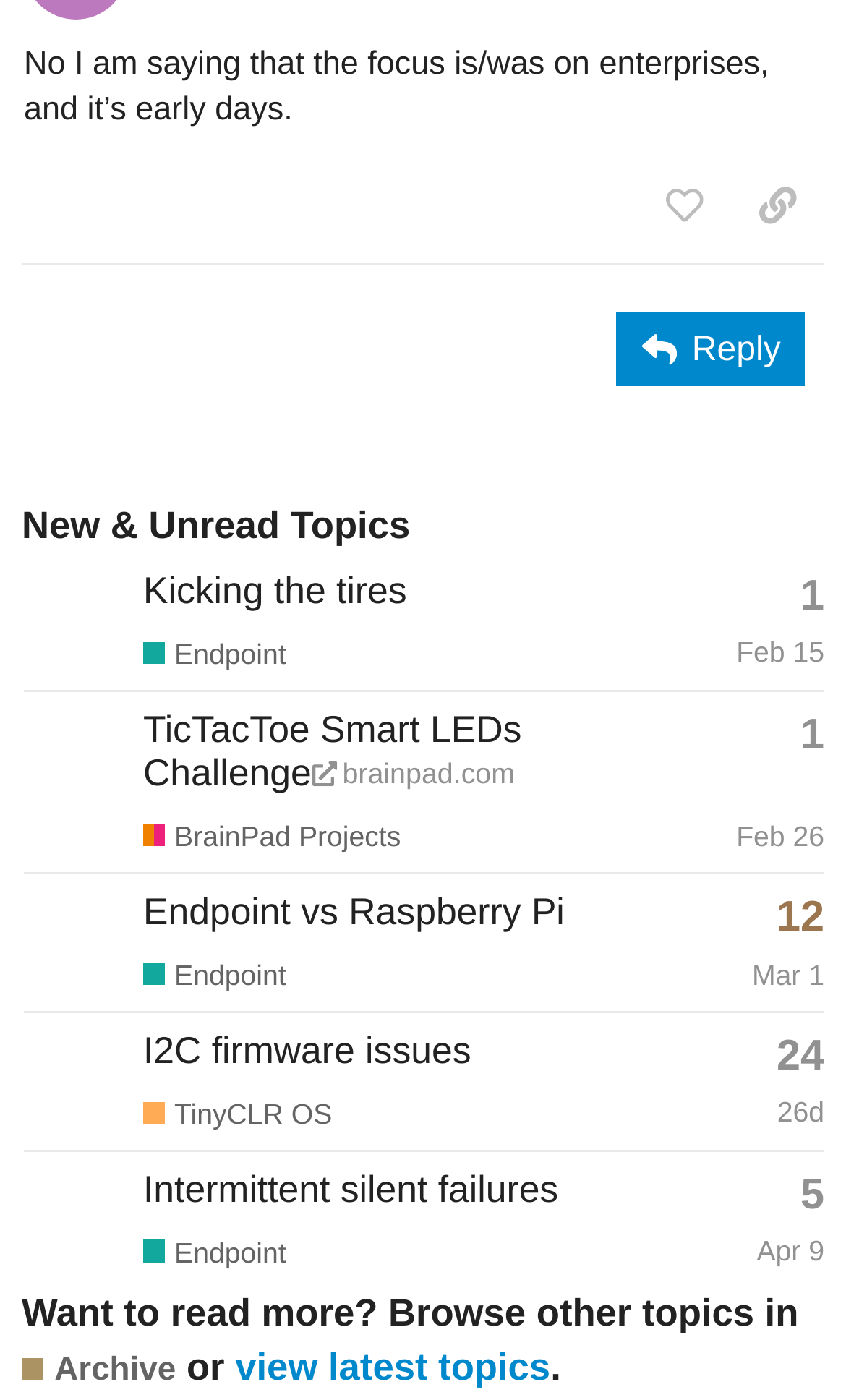What is the name of the project mentioned in the topic 'TicTacToe Smart LEDs Challenge'? Analyze the screenshot and reply with just one word or a short phrase.

BrainPad Projects